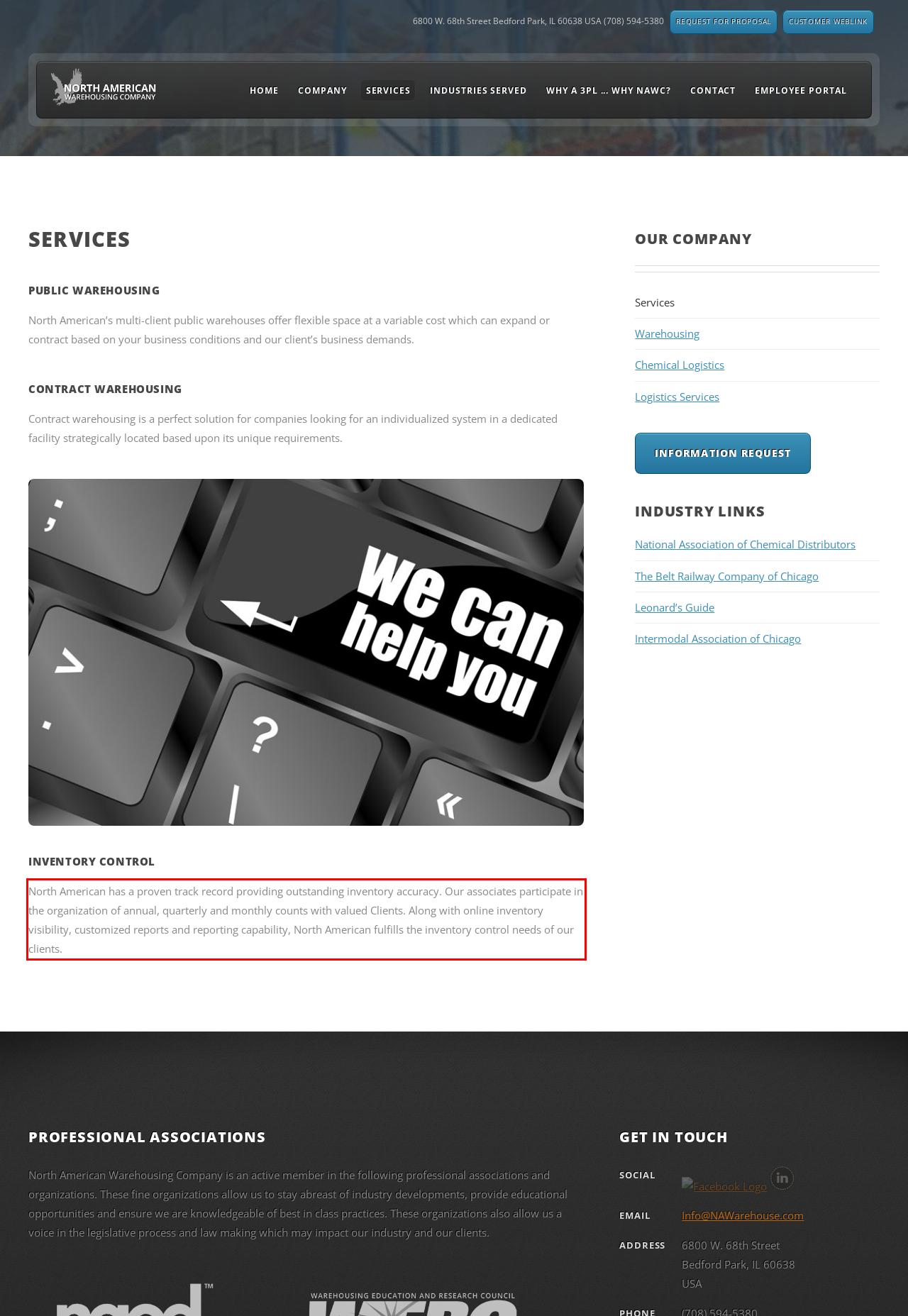You are given a screenshot showing a webpage with a red bounding box. Perform OCR to capture the text within the red bounding box.

North American has a proven track record providing outstanding inventory accuracy. Our associates participate in the organization of annual, quarterly and monthly counts with valued Clients. Along with online inventory visibility, customized reports and reporting capability, North American fulfills the inventory control needs of our clients.